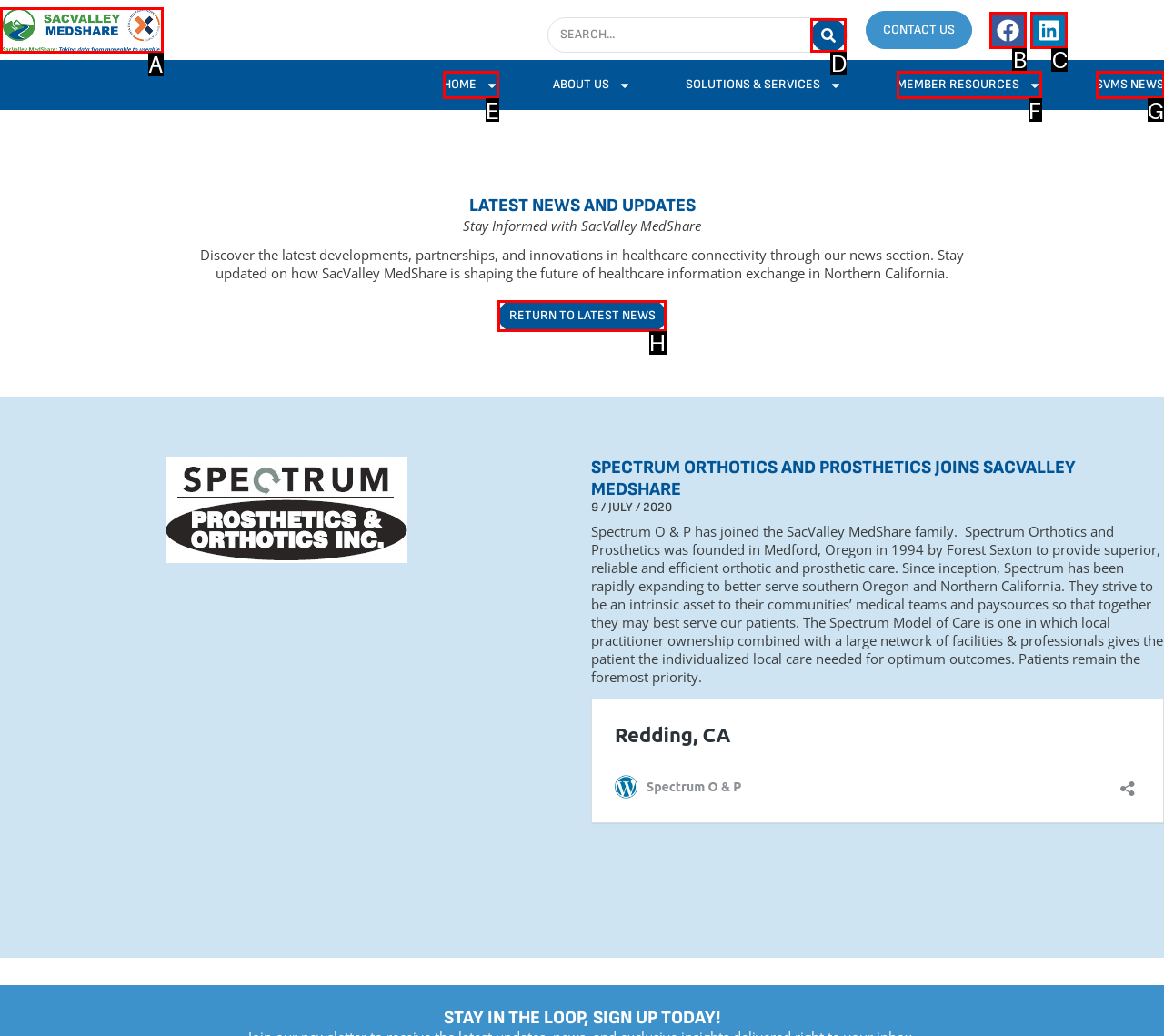Determine the letter of the element I should select to fulfill the following instruction: Return to latest news. Just provide the letter.

H